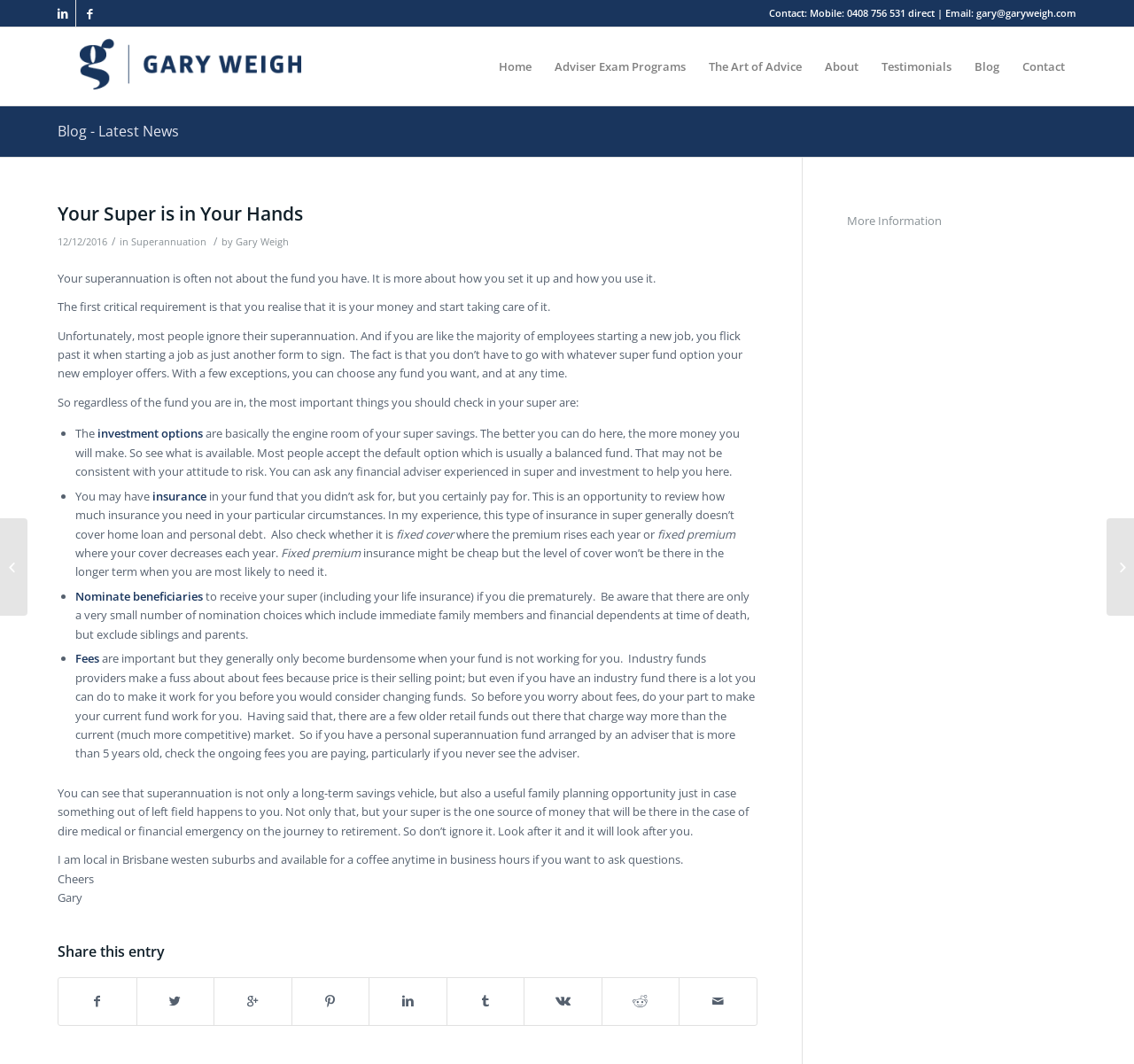From the details in the image, provide a thorough response to the question: How many links are there in the main navigation menu?

The main navigation menu consists of links 'Home', 'Adviser Exam Programs', 'The Art of Advice', 'About', 'Testimonials', 'Blog', and 'Contact'. Therefore, there are 7 links in the main navigation menu.